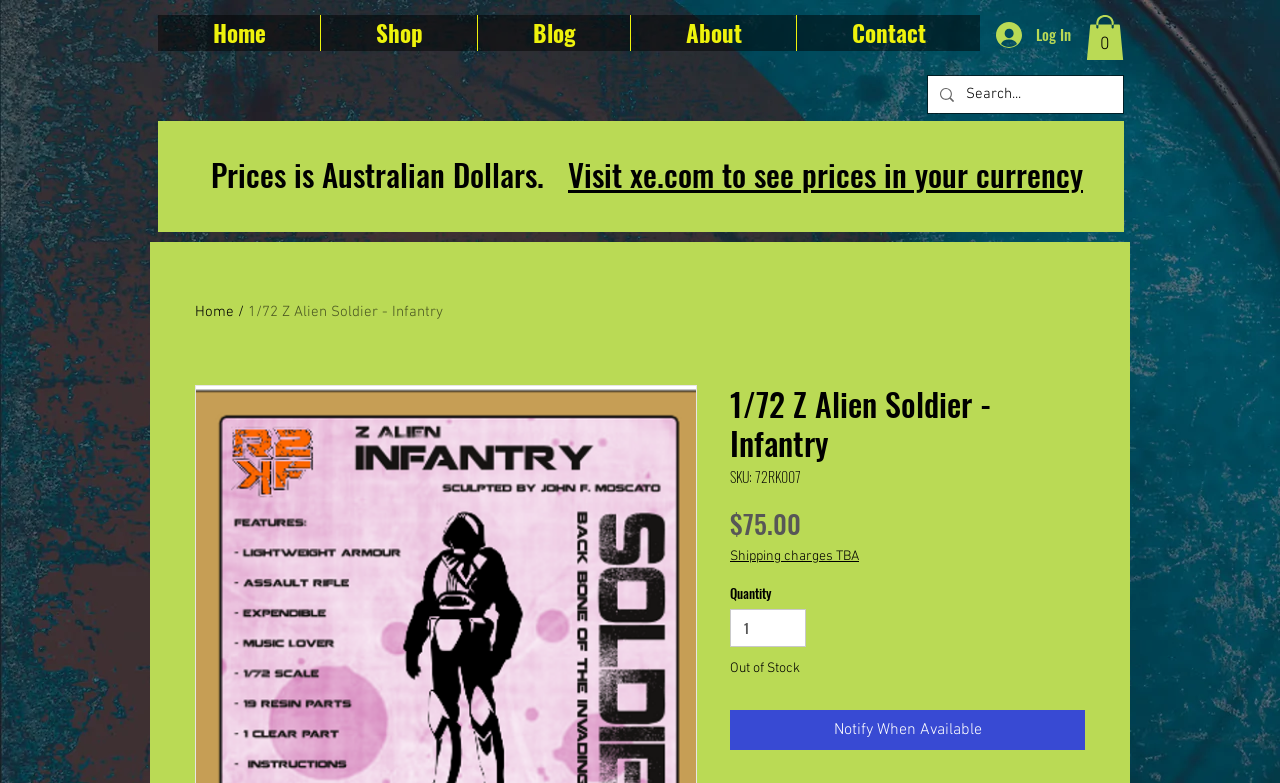What is the function of the search box at the top of the webpage? Look at the image and give a one-word or short phrase answer.

To search the website